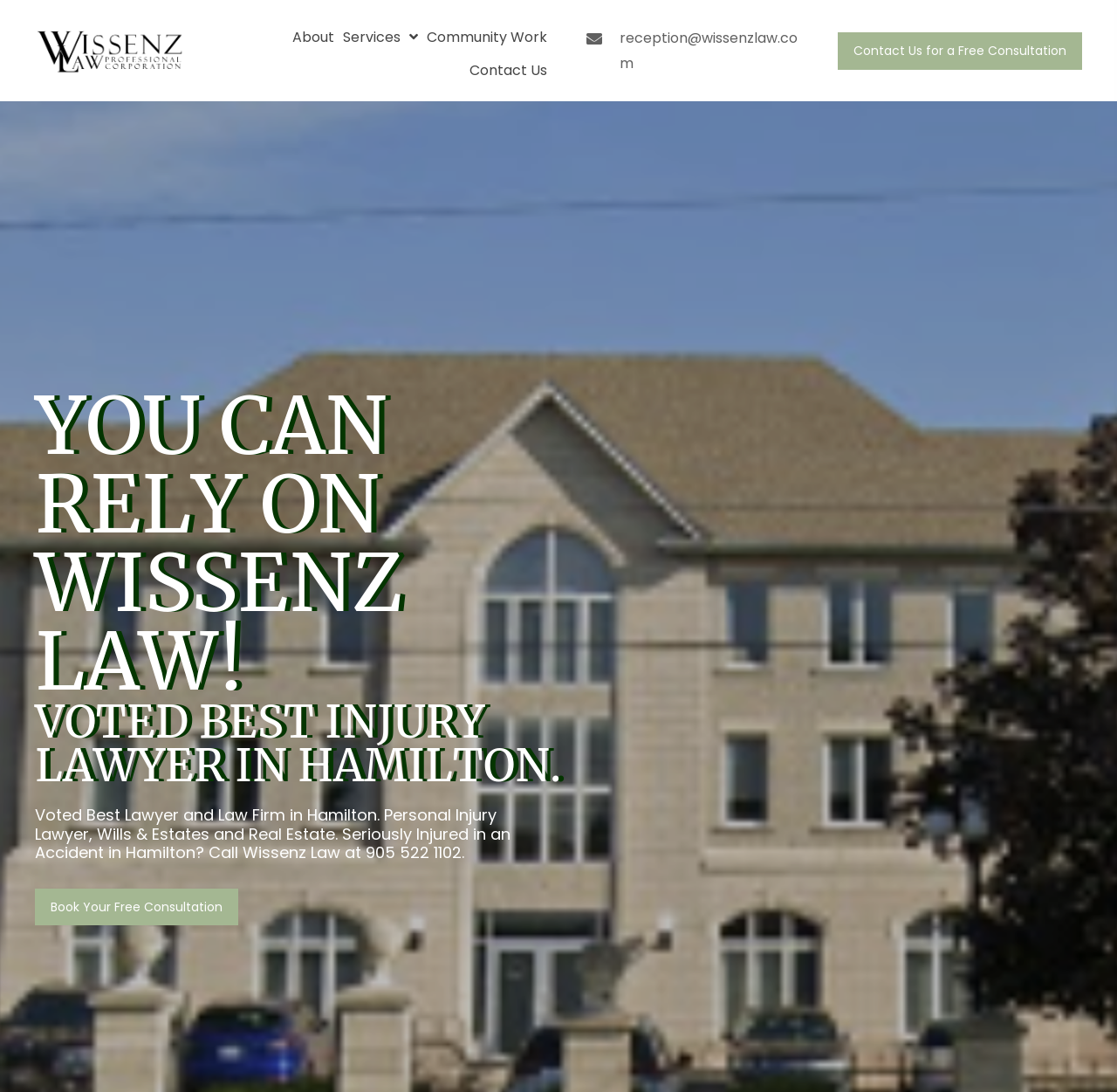Using the details in the image, give a detailed response to the question below:
How many times has Wissenz Law been voted Best Injury Lawyer and Law Firm?

The number of times Wissenz Law has been voted Best Injury Lawyer and Law Firm can be found in the meta description and also in the middle of the webpage, where it says 'Voted Best Lawyer and Law Firm in Hamilton over 15x'.